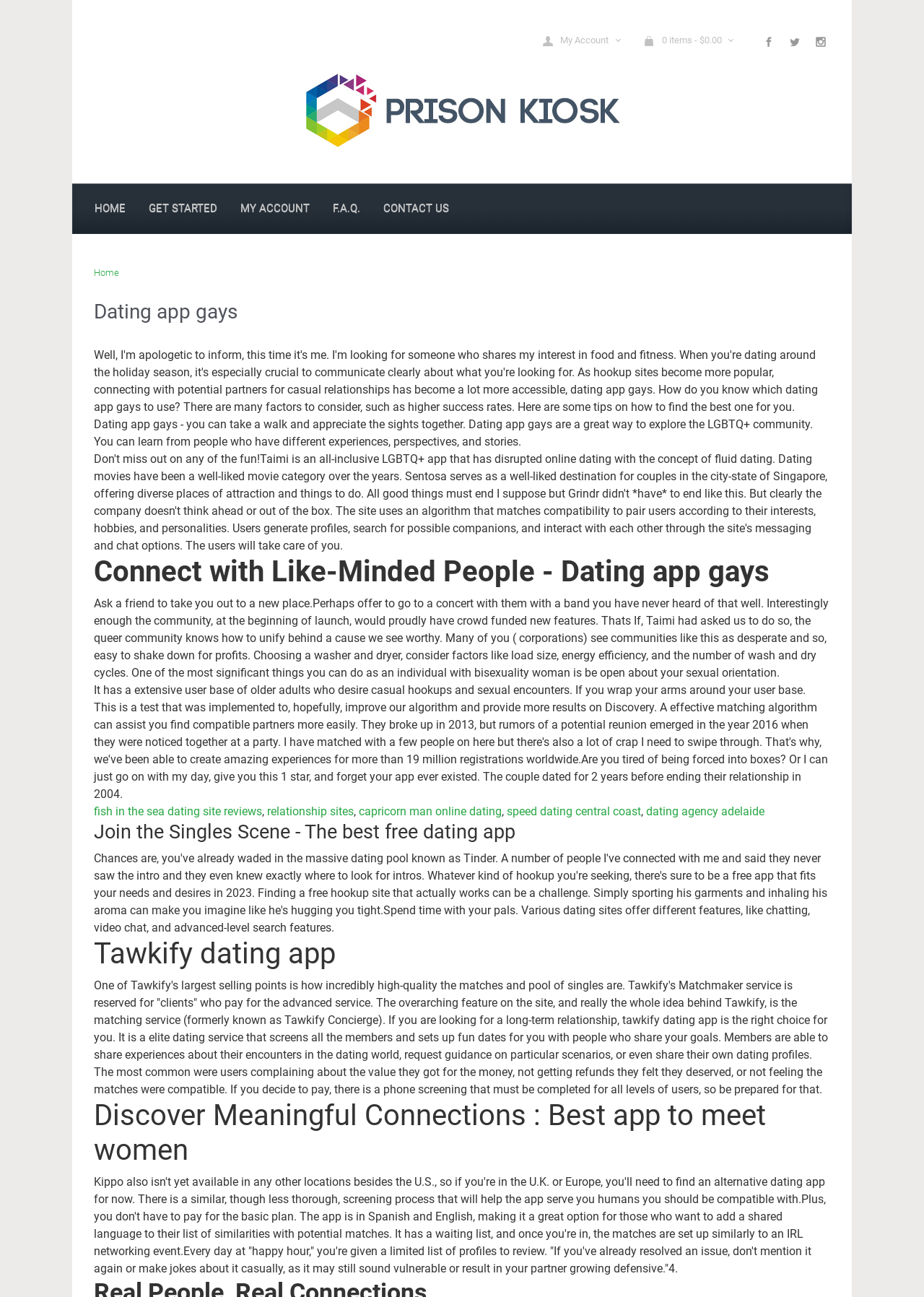Could you determine the bounding box coordinates of the clickable element to complete the instruction: "Click on Facebook link"? Provide the coordinates as four float numbers between 0 and 1, i.e., [left, top, right, bottom].

[0.822, 0.025, 0.842, 0.04]